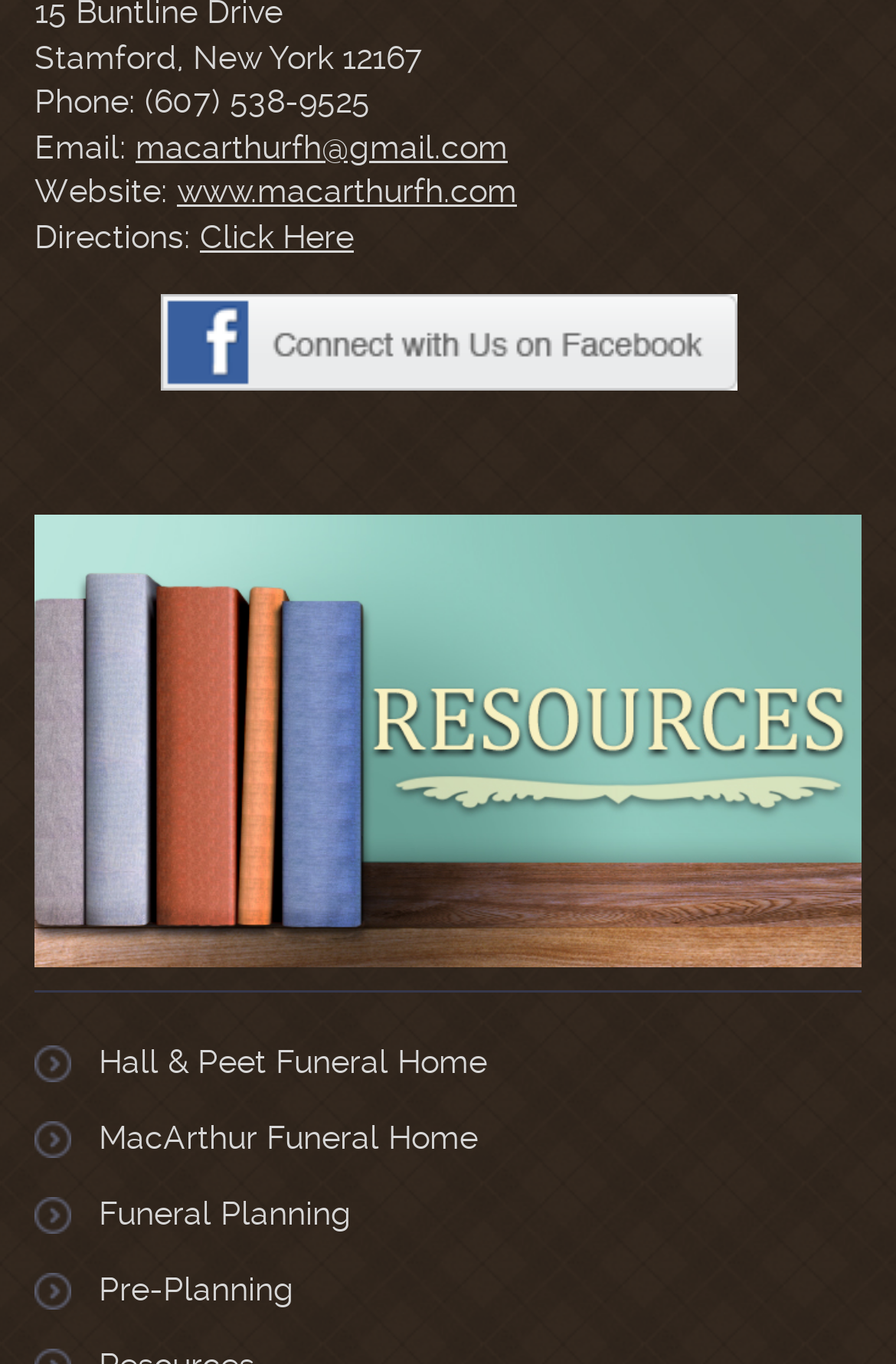Calculate the bounding box coordinates for the UI element based on the following description: "macarthurfh@gmail.com". Ensure the coordinates are four float numbers between 0 and 1, i.e., [left, top, right, bottom].

[0.151, 0.094, 0.567, 0.121]